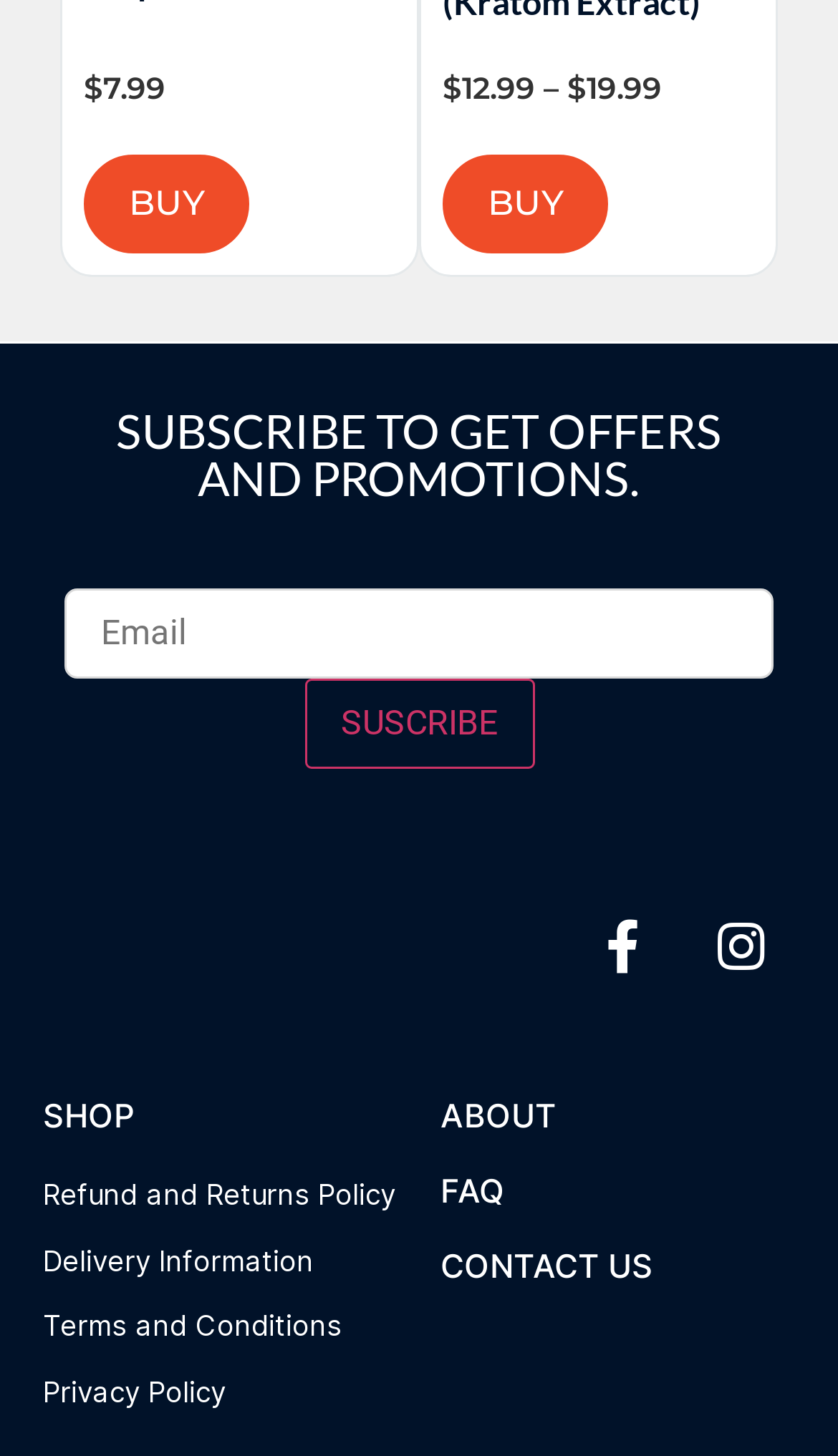Locate the UI element described as follows: "Terms and Conditions". Return the bounding box coordinates as four float numbers between 0 and 1 in the order [left, top, right, bottom].

[0.051, 0.897, 0.474, 0.926]